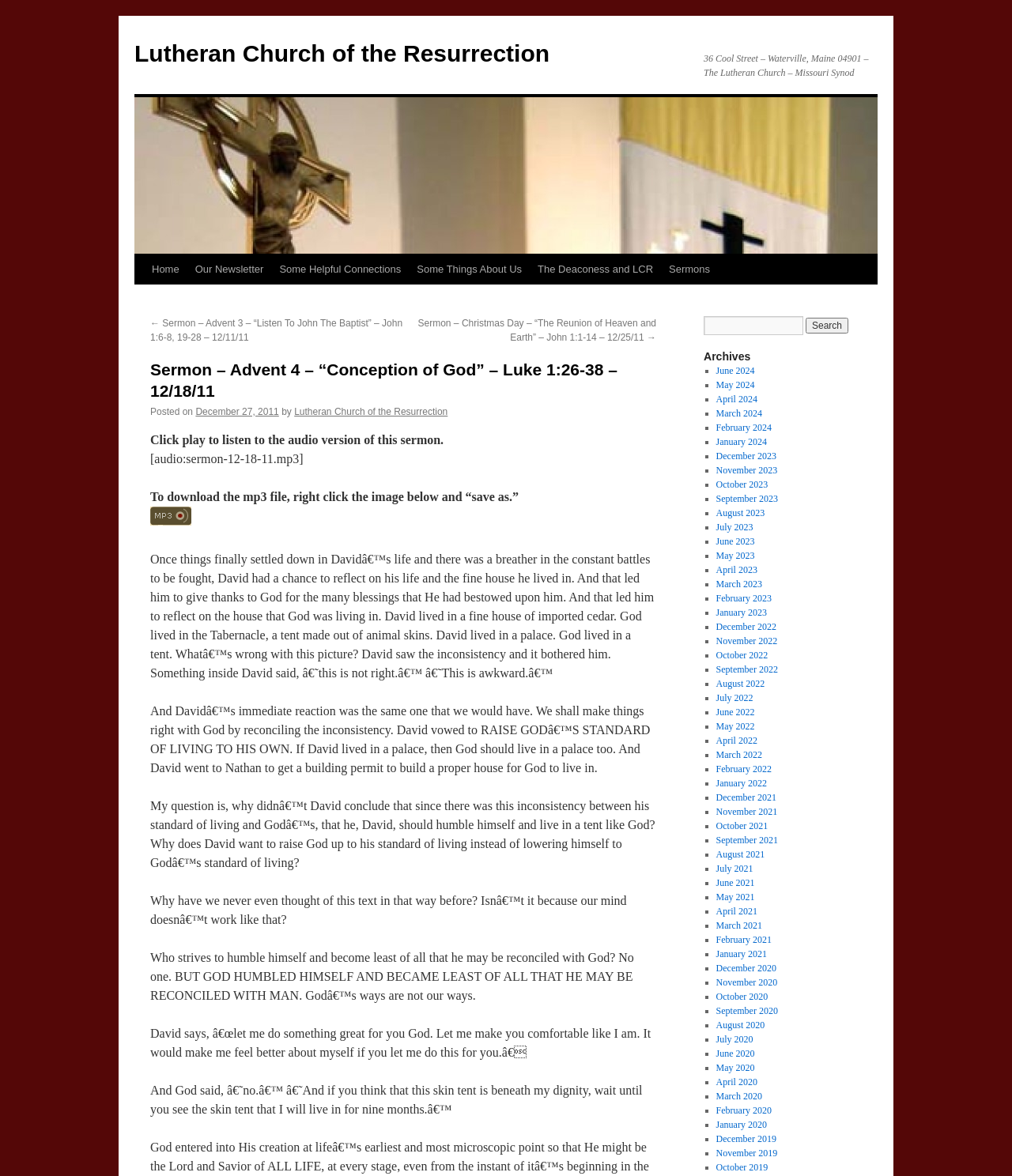How can I listen to the audio version of this sermon?
Based on the image, answer the question with as much detail as possible.

I found the instructions by looking at the static text elements with the content 'Click play to listen to the audio version of this sermon.' and 'To download the mp3 file, right click the image below and “save as.”' which are located near the top of the webpage.